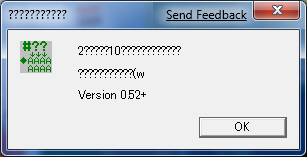Using the image as a reference, answer the following question in as much detail as possible:
What does the icon on the left resemble?

The green icon on the left of the 'About' box resembles mountains or stacked shapes, adding a visual element to the simple layout of the window.